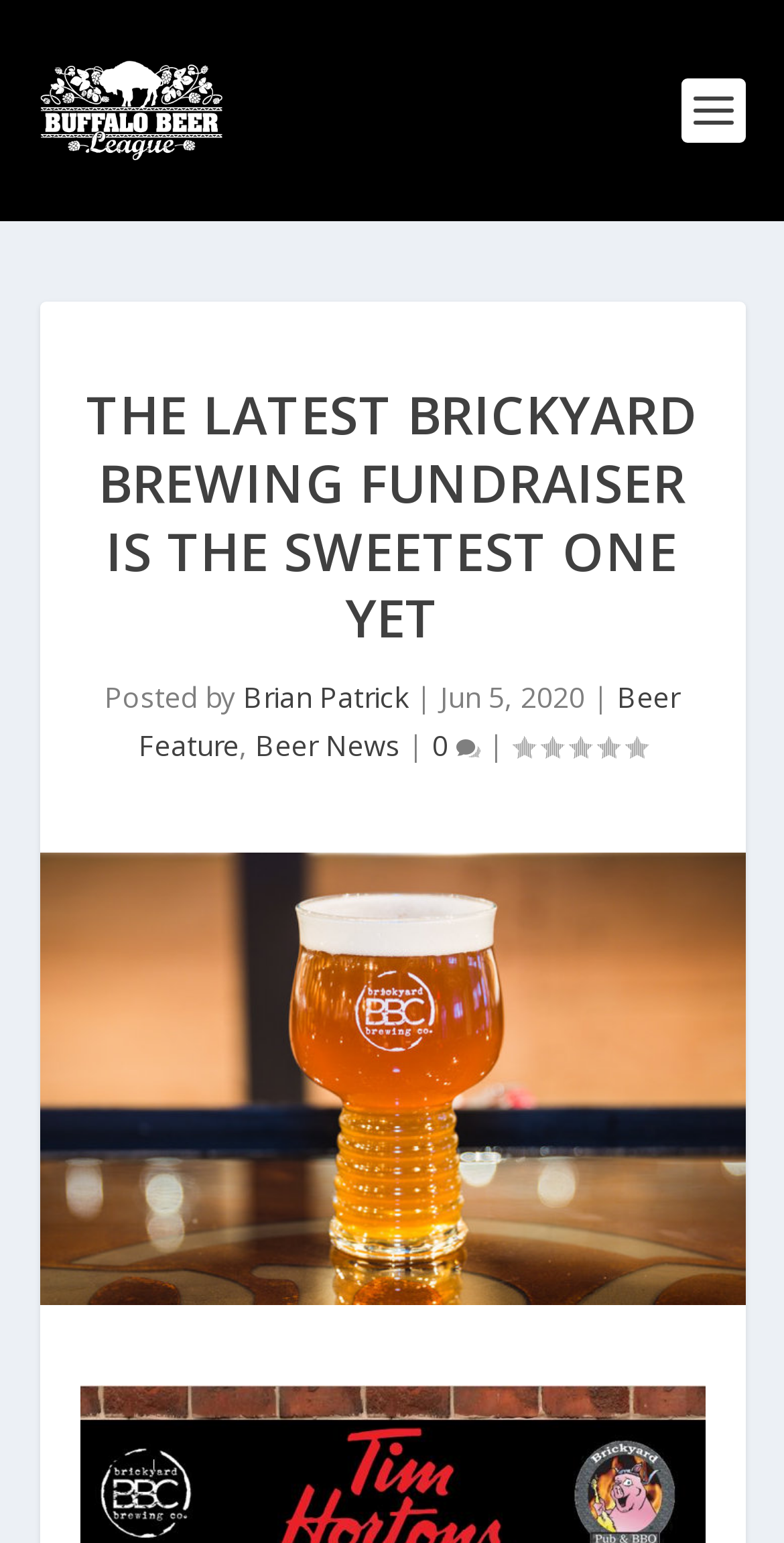Extract the bounding box coordinates for the UI element described as: "0".

[0.551, 0.47, 0.613, 0.495]